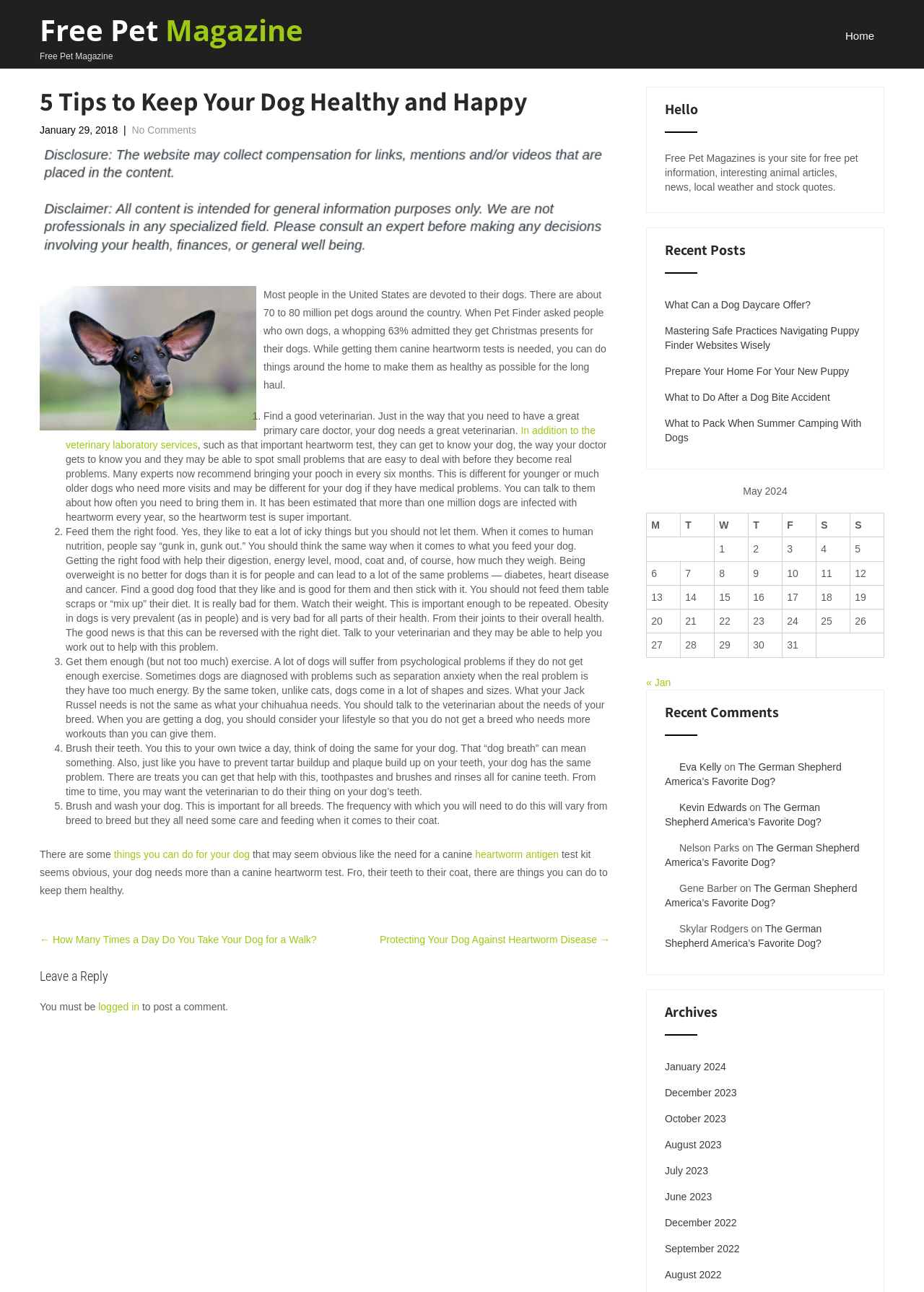Summarize the webpage with intricate details.

This webpage is about pet care, specifically focusing on dogs. At the top, there is a header with the title "5 Tips to Keep Your Dog Healthy and Happy" and a link to "Free Pet Magazine". Below the header, there is an article with a heading "5 Tips to Keep Your Dog Healthy and Happy" and a subheading "January 29, 2018". The article discusses the importance of taking care of dogs, citing statistics about the number of pet dogs in the United States and the need for regular veterinary check-ups.

The article is divided into five sections, each with a numbered heading and a brief description of a tip for keeping dogs healthy and happy. The tips include finding a good veterinarian, feeding dogs the right food, providing enough exercise, brushing their teeth, and brushing and washing their coats. Each section has a brief paragraph explaining the importance of each tip.

To the right of the article, there is a sidebar with links to other articles on the website, including "What Can a Dog Daycare Offer?", "Mastering Safe Practices Navigating Puppy Finder Websites Wisely", and "Prepare Your Home For Your New Puppy". Below the sidebar, there is a calendar for May 2024.

At the bottom of the page, there are links to navigate to other posts, including "How Many Times a Day Do You Take Your Dog for a Walk?" and "Protecting Your Dog Against Heartworm Disease". There is also a section for leaving a comment, which requires logging in.

Throughout the page, there are several images, including a picture of a dog and a Parvo test kit. The overall layout is clean and easy to navigate, with clear headings and concise text.